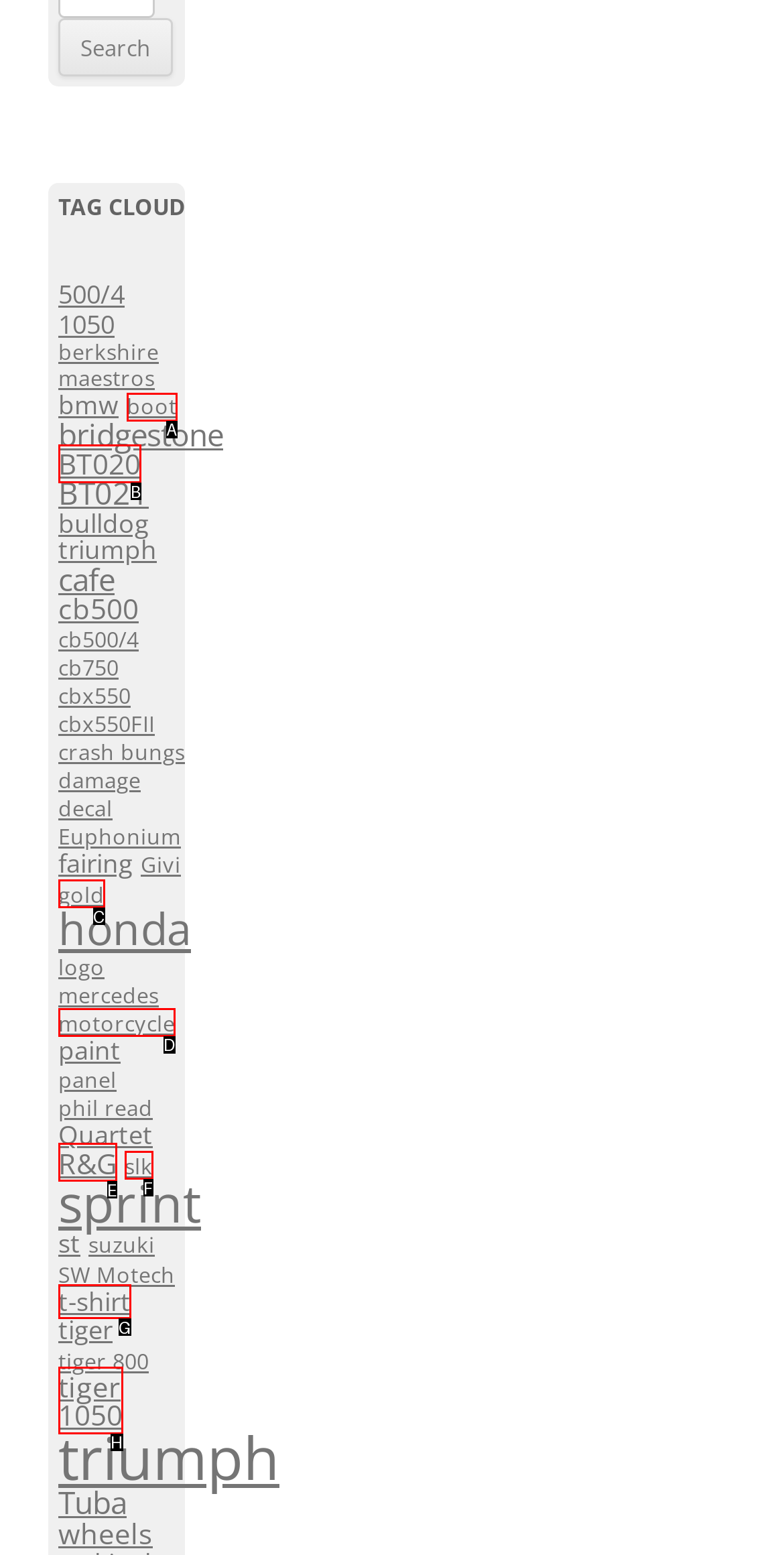Refer to the element description: R&G and identify the matching HTML element. State your answer with the appropriate letter.

E